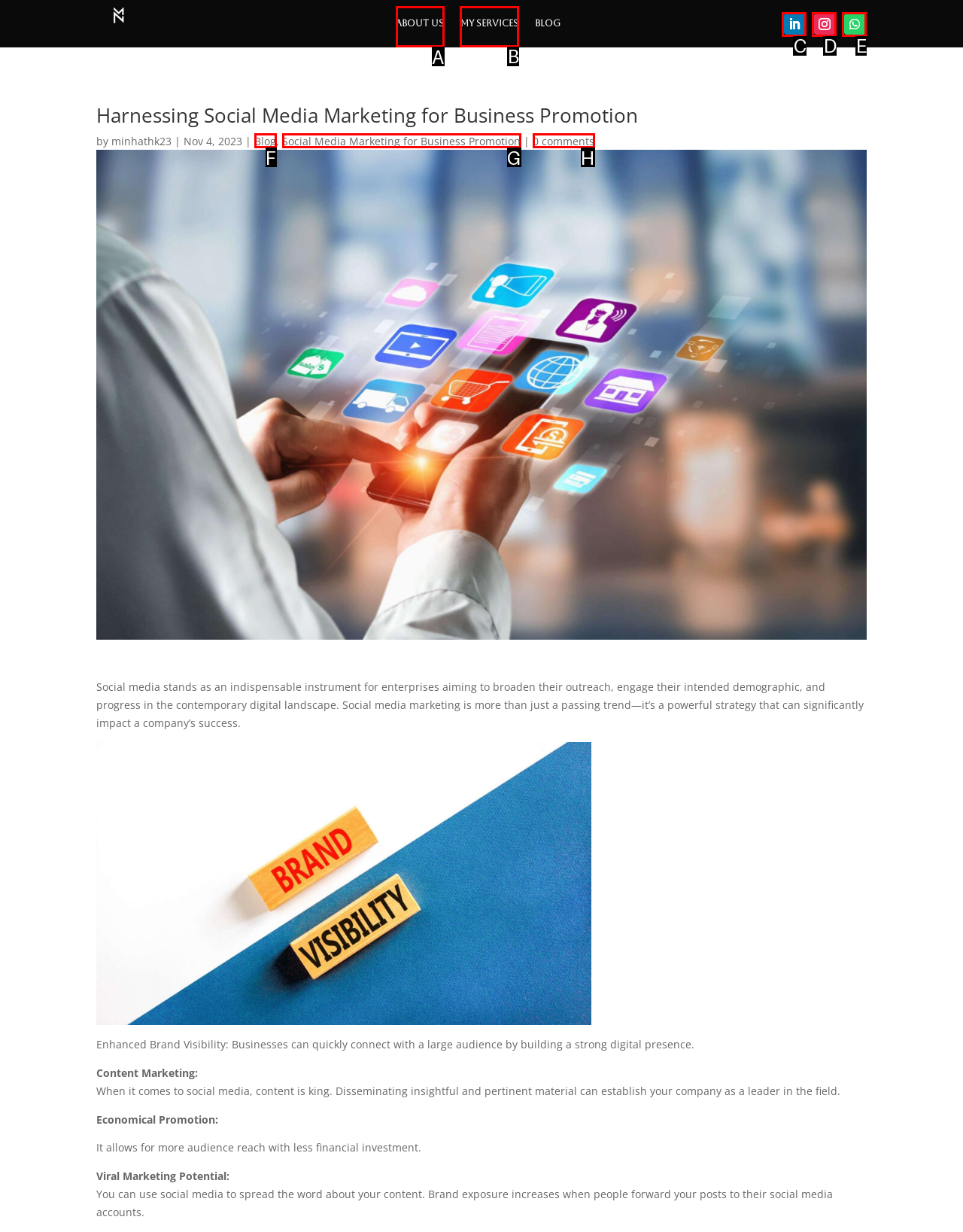Which lettered option should be clicked to perform the following task: Visit 'my services'
Respond with the letter of the appropriate option.

B